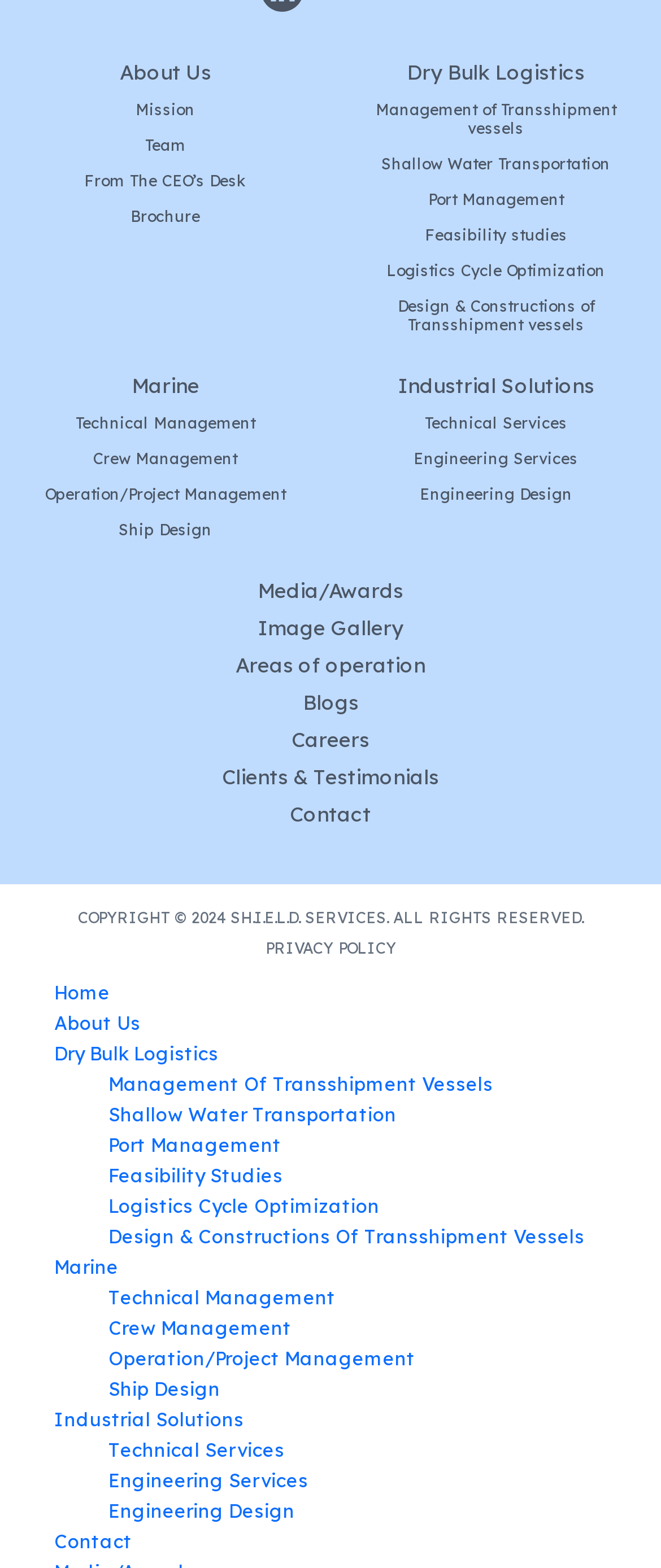Locate the bounding box coordinates of the element I should click to achieve the following instruction: "View Dry Bulk Logistics".

[0.615, 0.039, 0.885, 0.052]